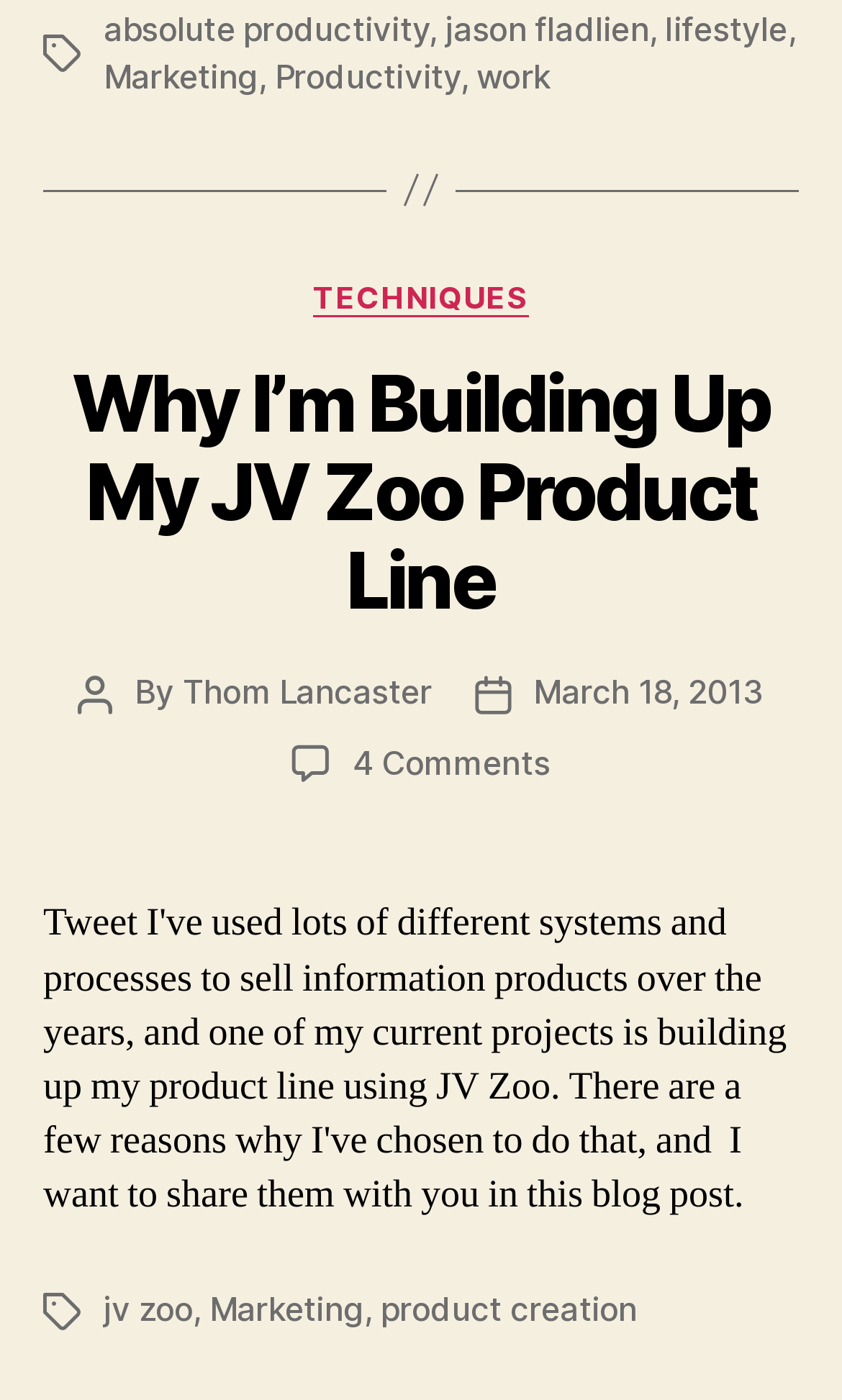Answer the question briefly using a single word or phrase: 
What is the date of the article?

March 18, 2013